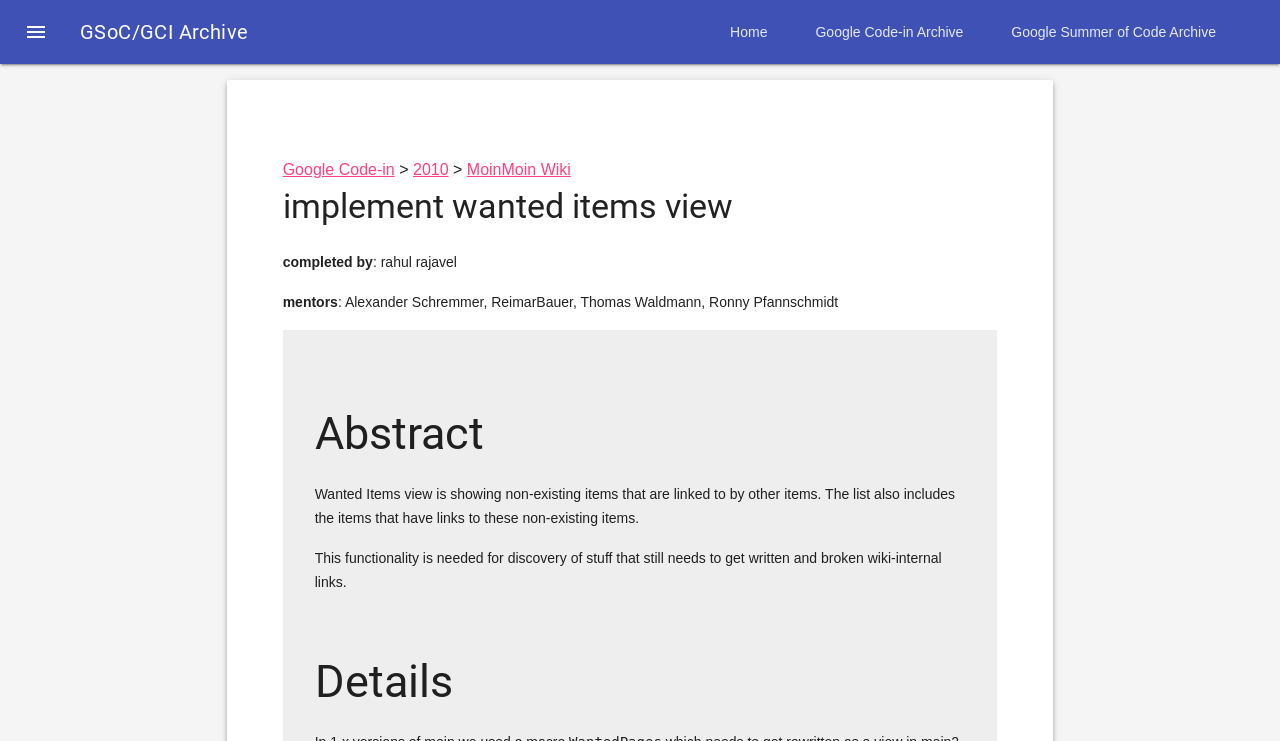Answer the question with a brief word or phrase:
Who completed the task?

rahul rajavel